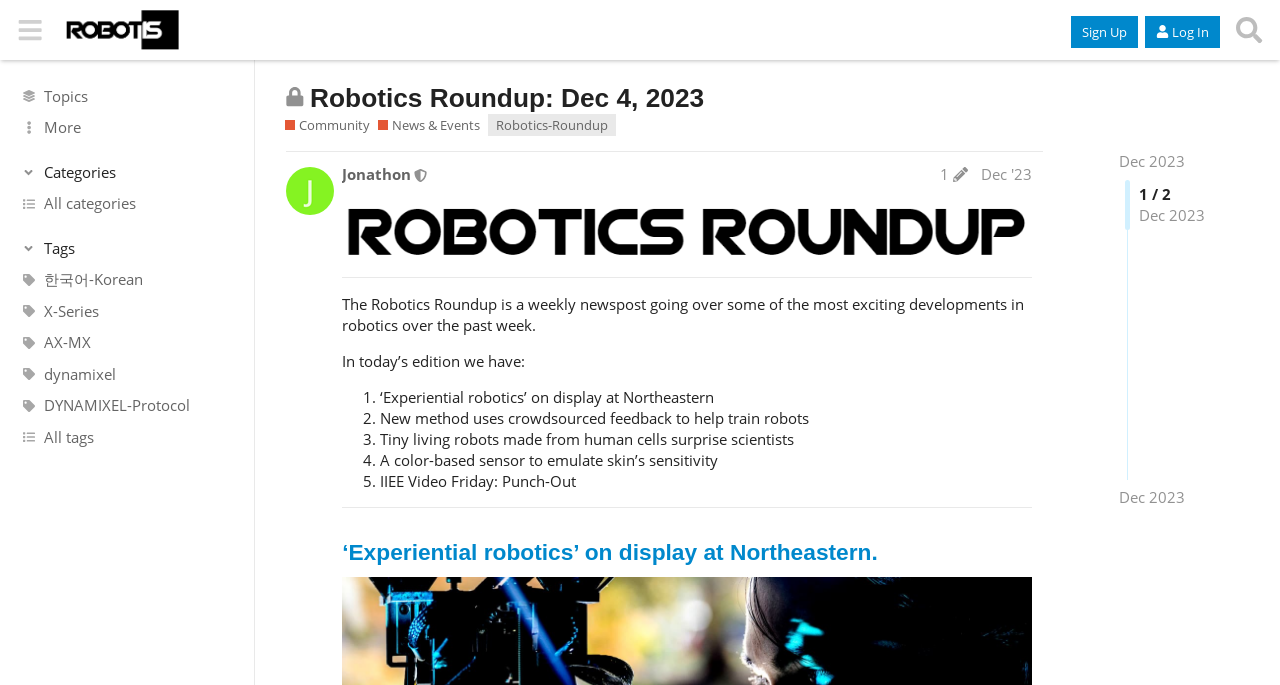How many tags are listed under the 'Tags' section?
Please respond to the question thoroughly and include all relevant details.

I counted the number of links under the 'Tags' section, which are 'Robotics-Roundup', 'X-Series', 'AX-MX', 'dynamixel', and 'DYNAMIXEL-Protocol', and found that there are 5 tags listed.